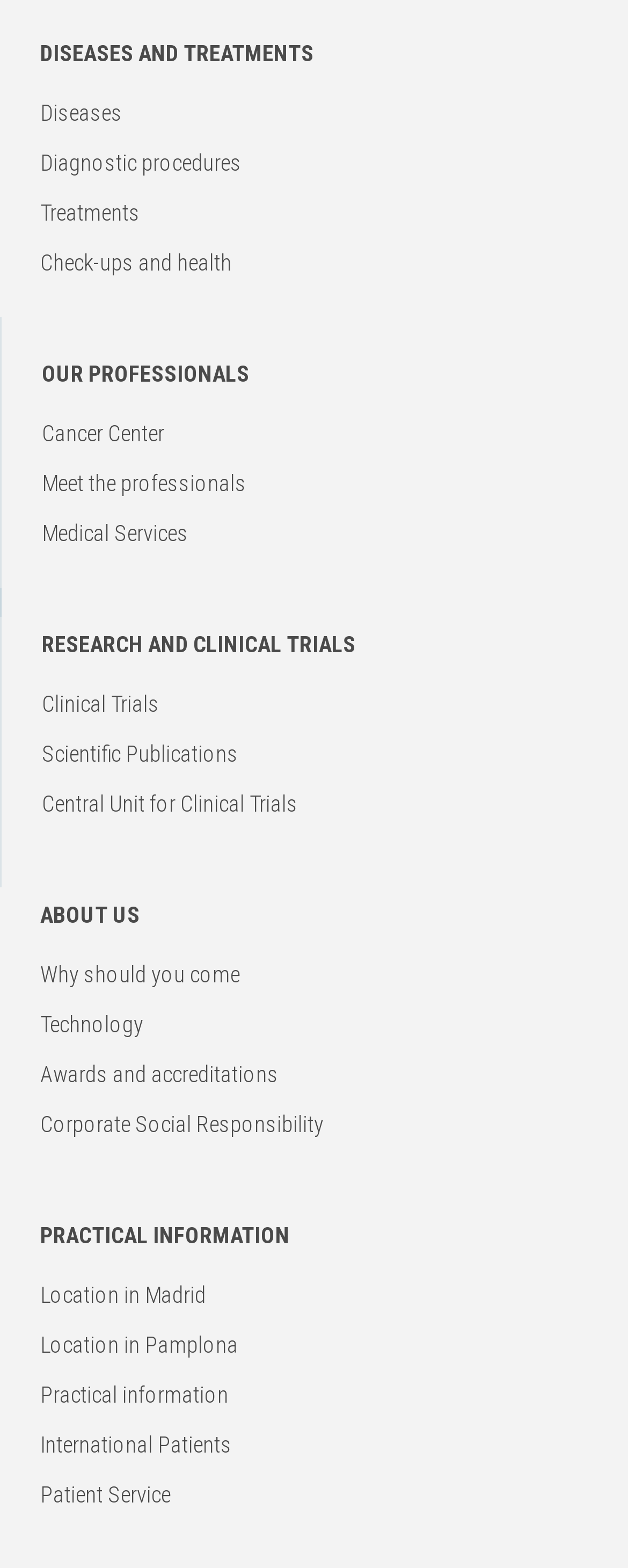Please find the bounding box coordinates of the element that needs to be clicked to perform the following instruction: "Get practical information about location in Madrid". The bounding box coordinates should be four float numbers between 0 and 1, represented as [left, top, right, bottom].

[0.064, 0.817, 0.328, 0.834]